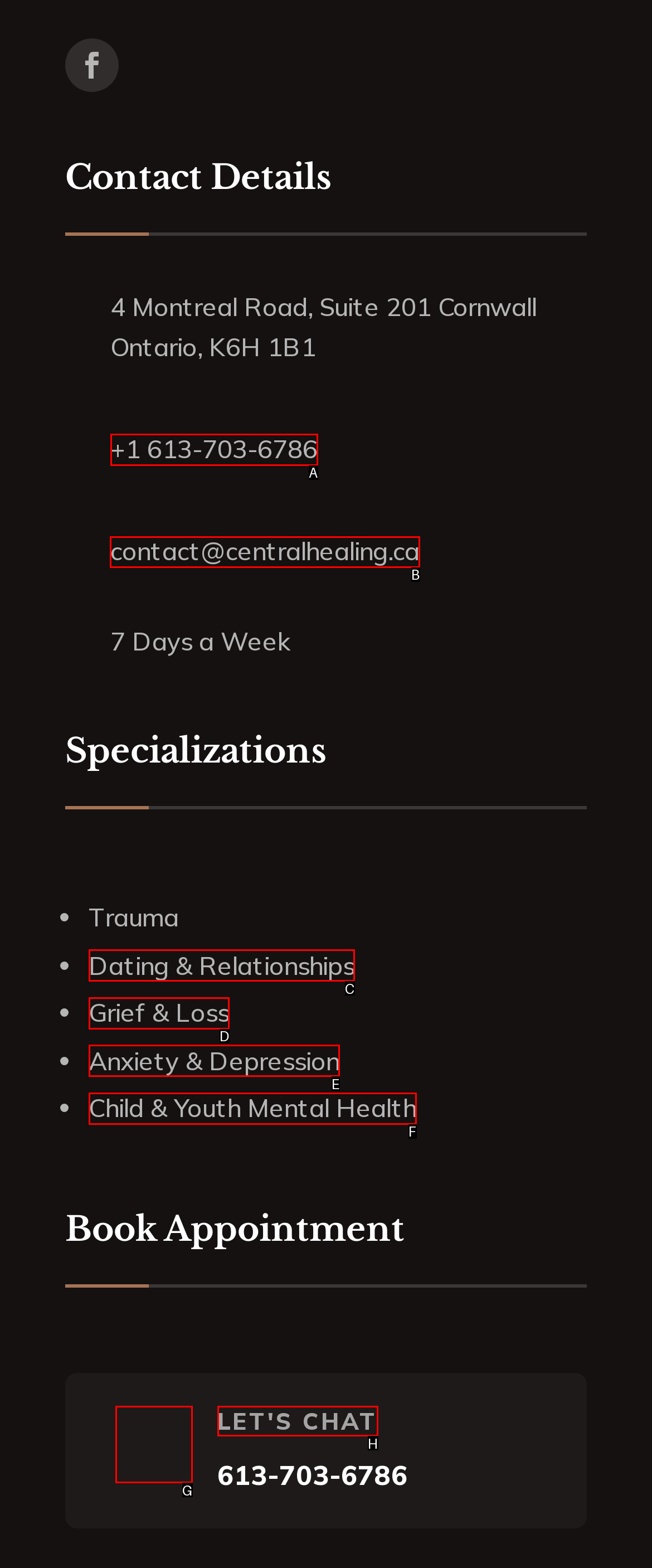For the task: Write a review, specify the letter of the option that should be clicked. Answer with the letter only.

None